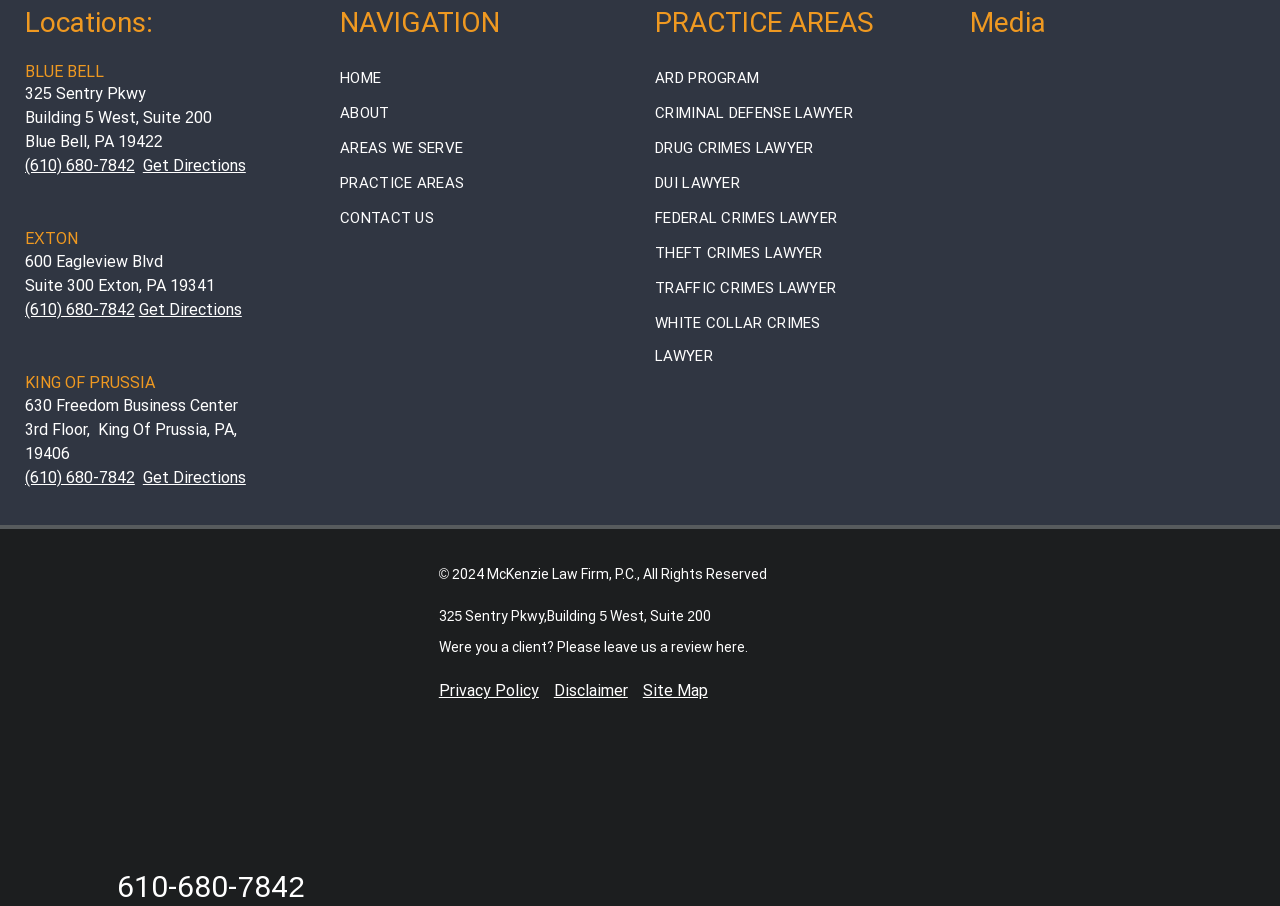Given the element description: "White Collar Crimes Lawyer", predict the bounding box coordinates of this UI element. The coordinates must be four float numbers between 0 and 1, given as [left, top, right, bottom].

[0.512, 0.346, 0.641, 0.402]